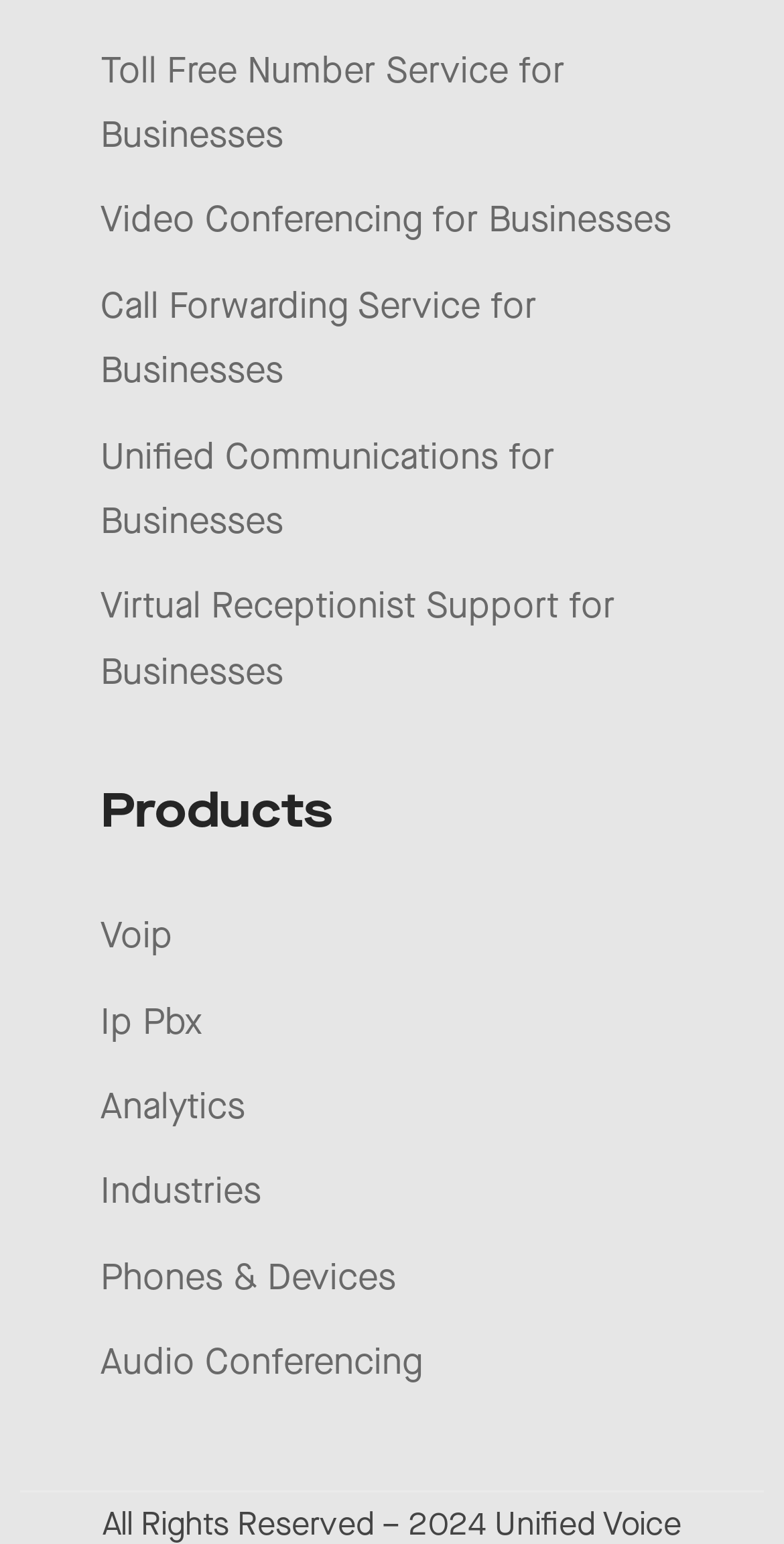How many categories are listed on the webpage?
Make sure to answer the question with a detailed and comprehensive explanation.

I identified two categories on the webpage: business-related services listed at the top, and products listed under the 'Products' heading. There are 2 categories in total.